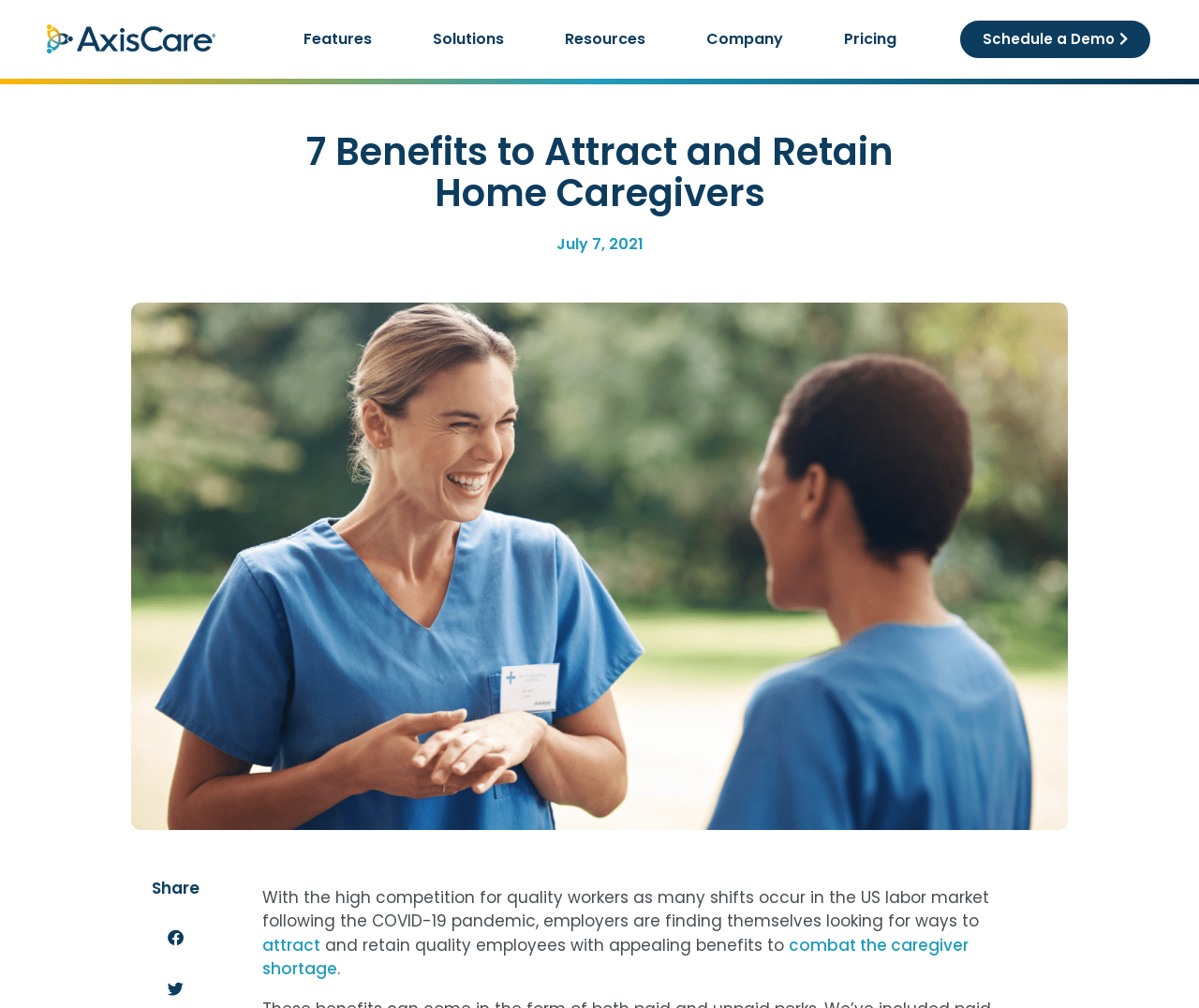What is the purpose of the benefits mentioned?
Look at the screenshot and respond with one word or a short phrase.

Combat caregiver shortage